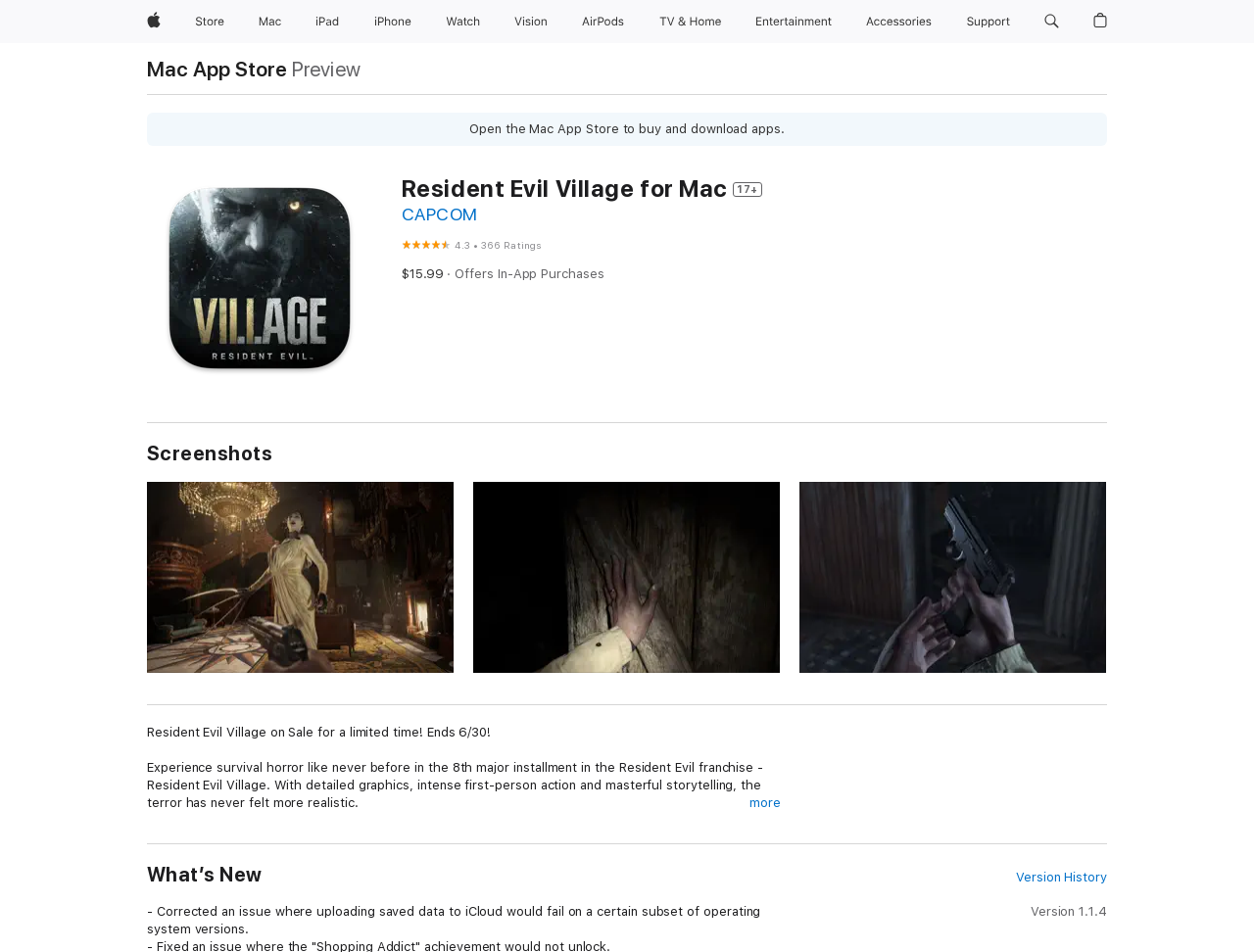What is the current version of the game?
Provide a fully detailed and comprehensive answer to the question.

The current version of the game can be found in the StaticText element with the text '1.1.4' which is a child element of the 'What’s New' section.